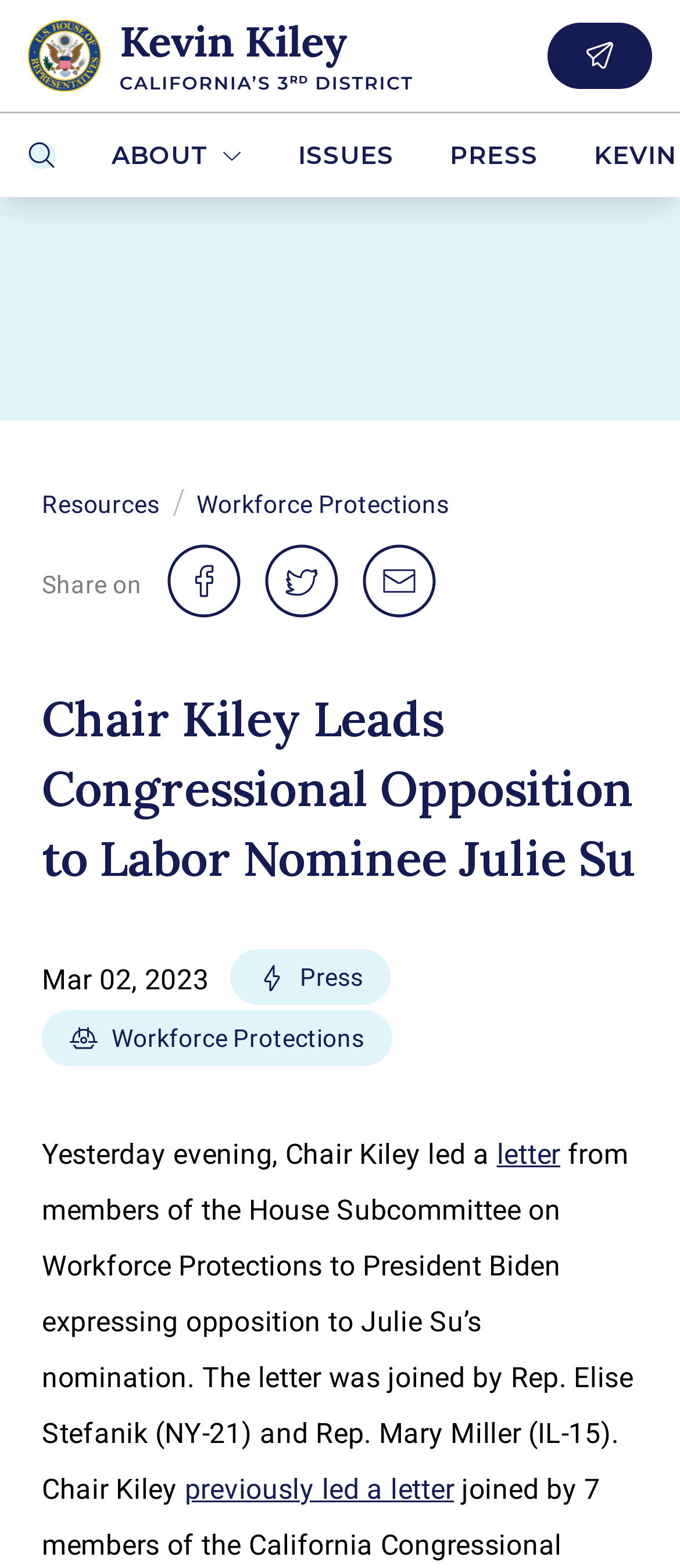Use one word or a short phrase to answer the question provided: 
What is the name of the subcommittee mentioned in the article?

House Subcommittee on Workforce Protections